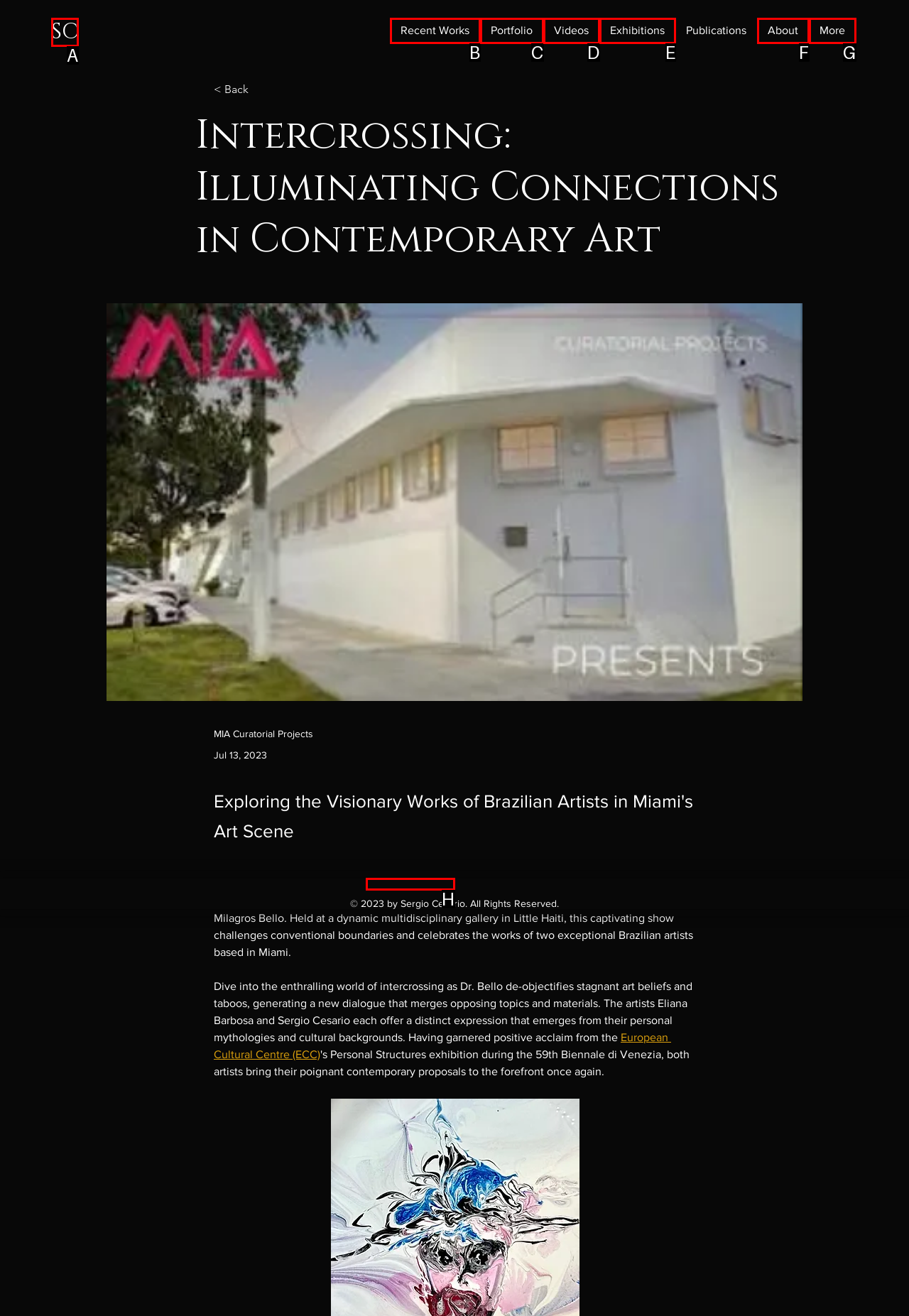Choose the HTML element that corresponds to the description: Exhibitions
Provide the answer by selecting the letter from the given choices.

E